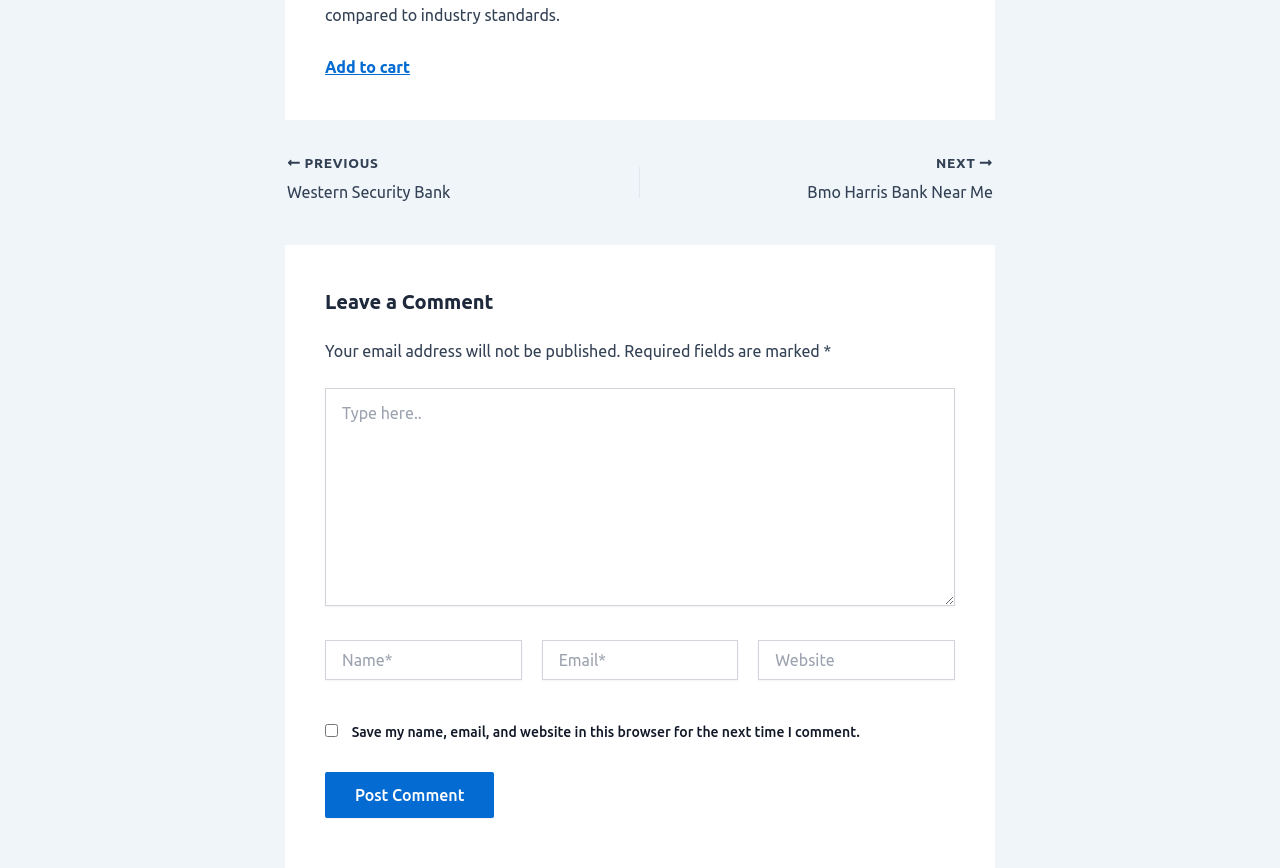What are the navigation options available?
Examine the screenshot and reply with a single word or phrase.

Previous and next